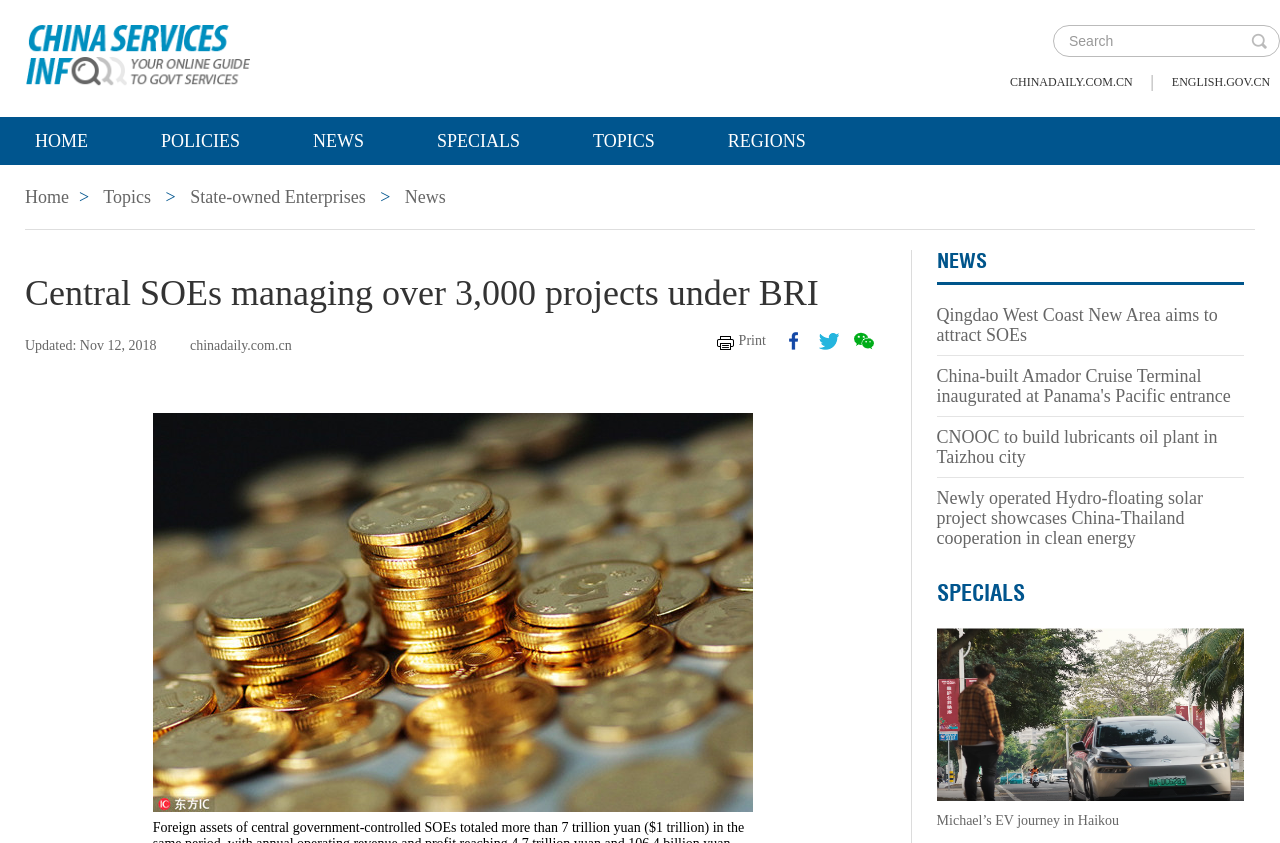What is the website's search bar located?
Based on the image, provide your answer in one word or phrase.

Top right corner